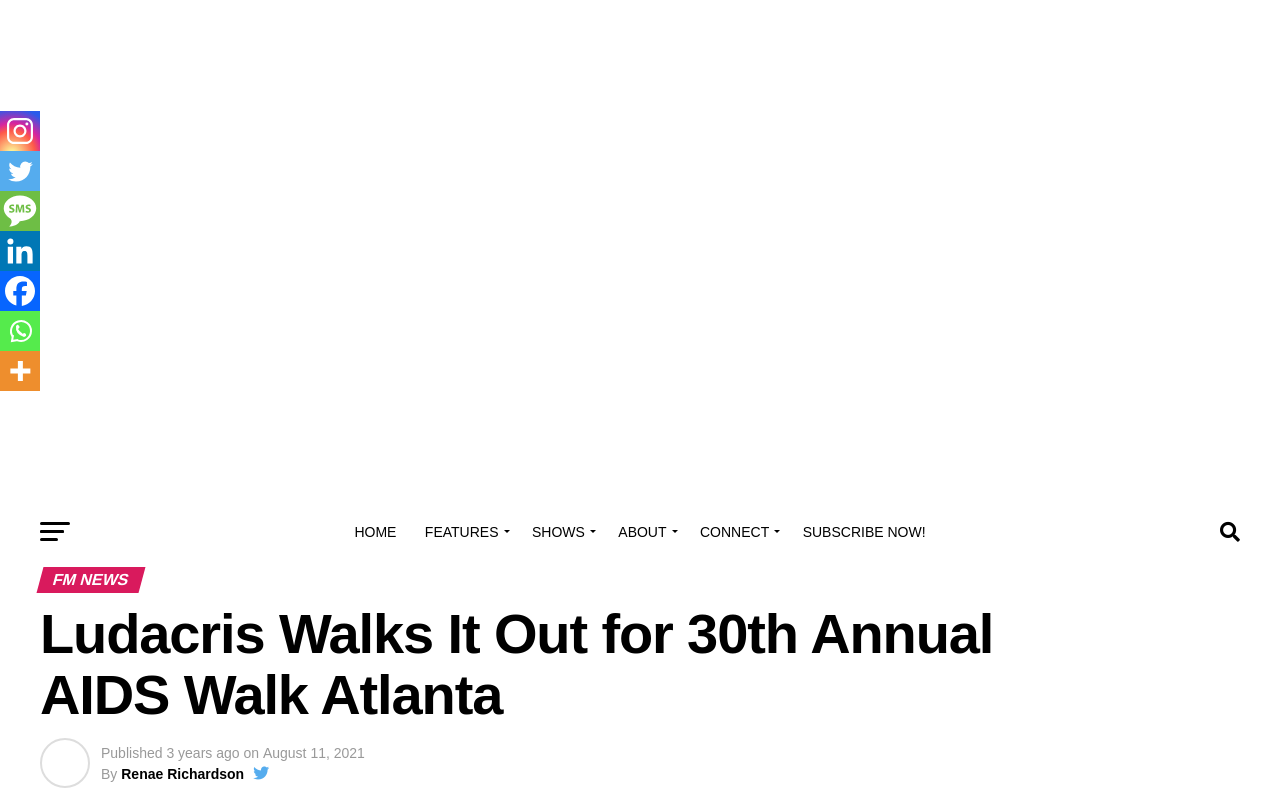Give a one-word or one-phrase response to the question:
What is the name of the event featured on this webpage?

AIDS Walk Atlanta